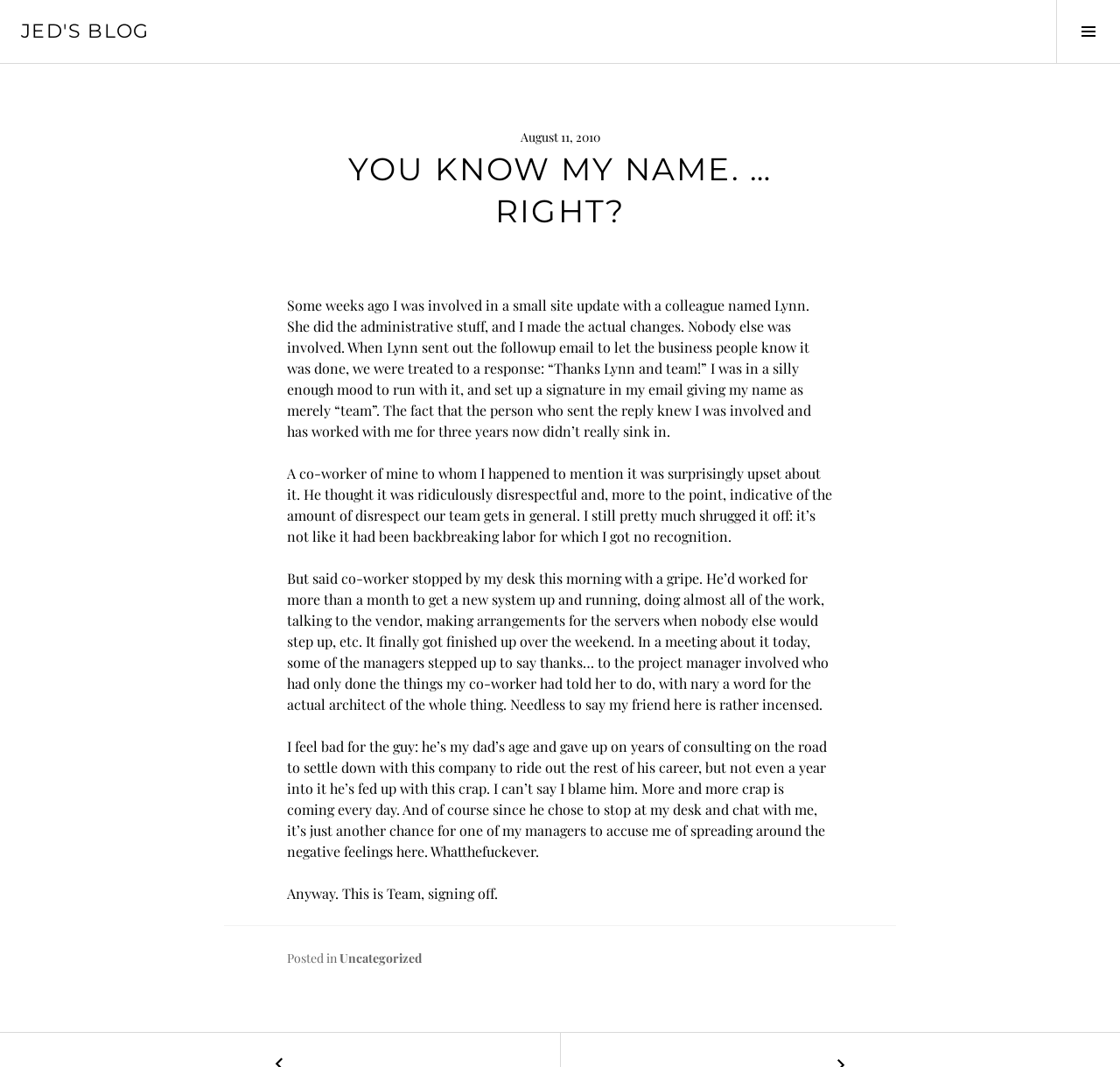Using the element description provided, determine the bounding box coordinates in the format (top-left x, top-left y, bottom-right x, bottom-right y). Ensure that all values are floating point numbers between 0 and 1. Element description: Toggle Sidebar

[0.943, 0.0, 1.0, 0.059]